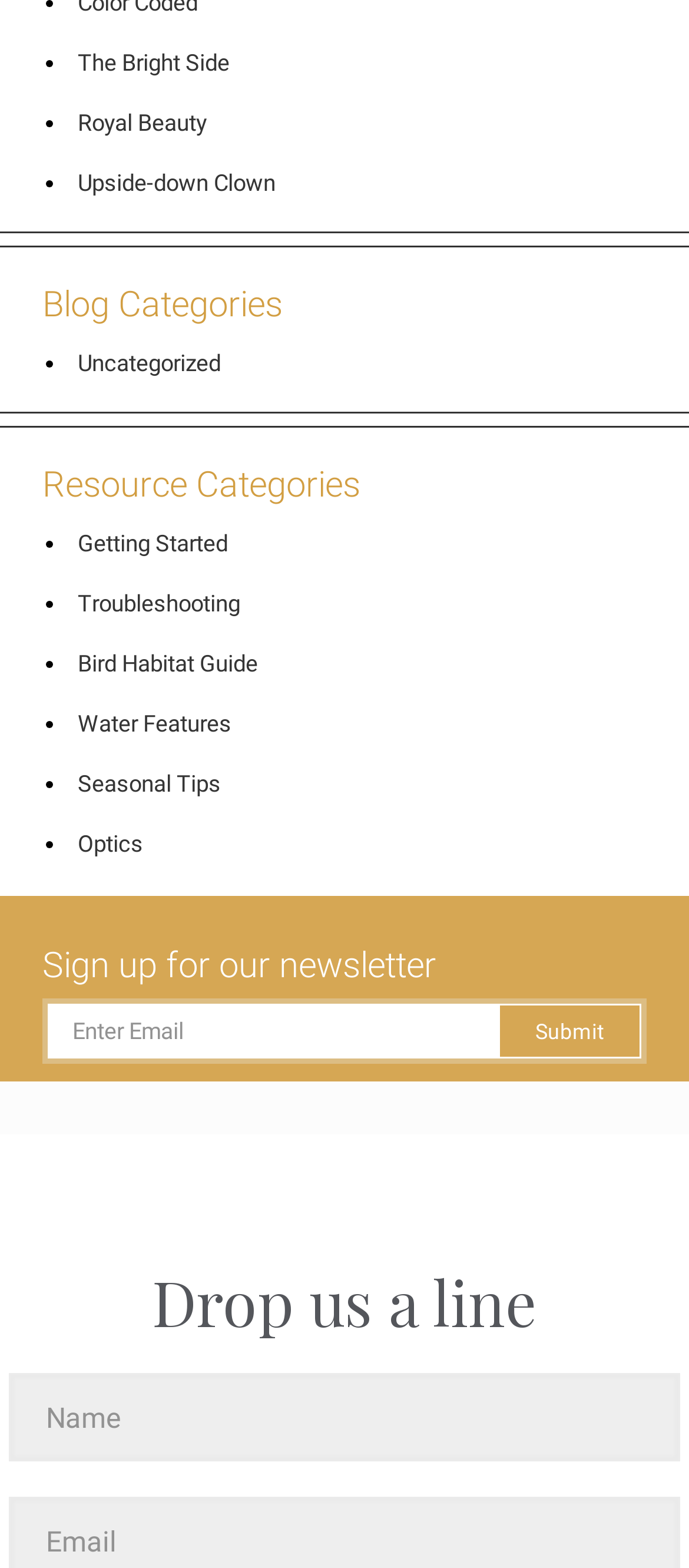Respond to the question with just a single word or phrase: 
What is the first blog category?

The Bright Side